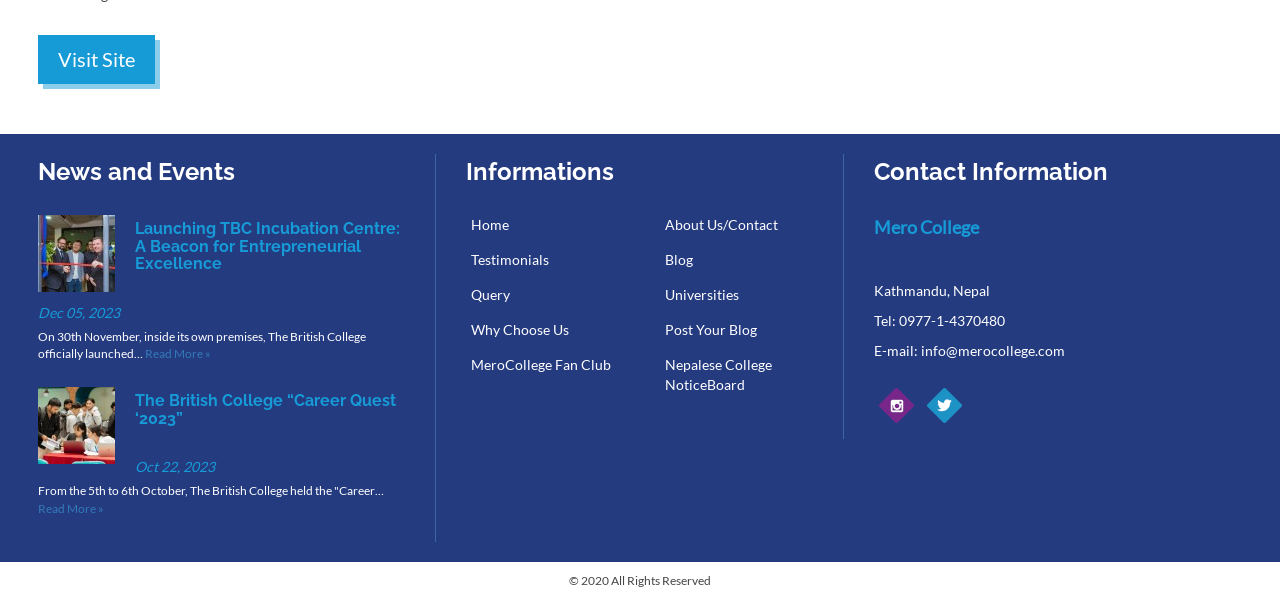Please specify the bounding box coordinates for the clickable region that will help you carry out the instruction: "Click on 'Visit Site'".

[0.03, 0.059, 0.121, 0.14]